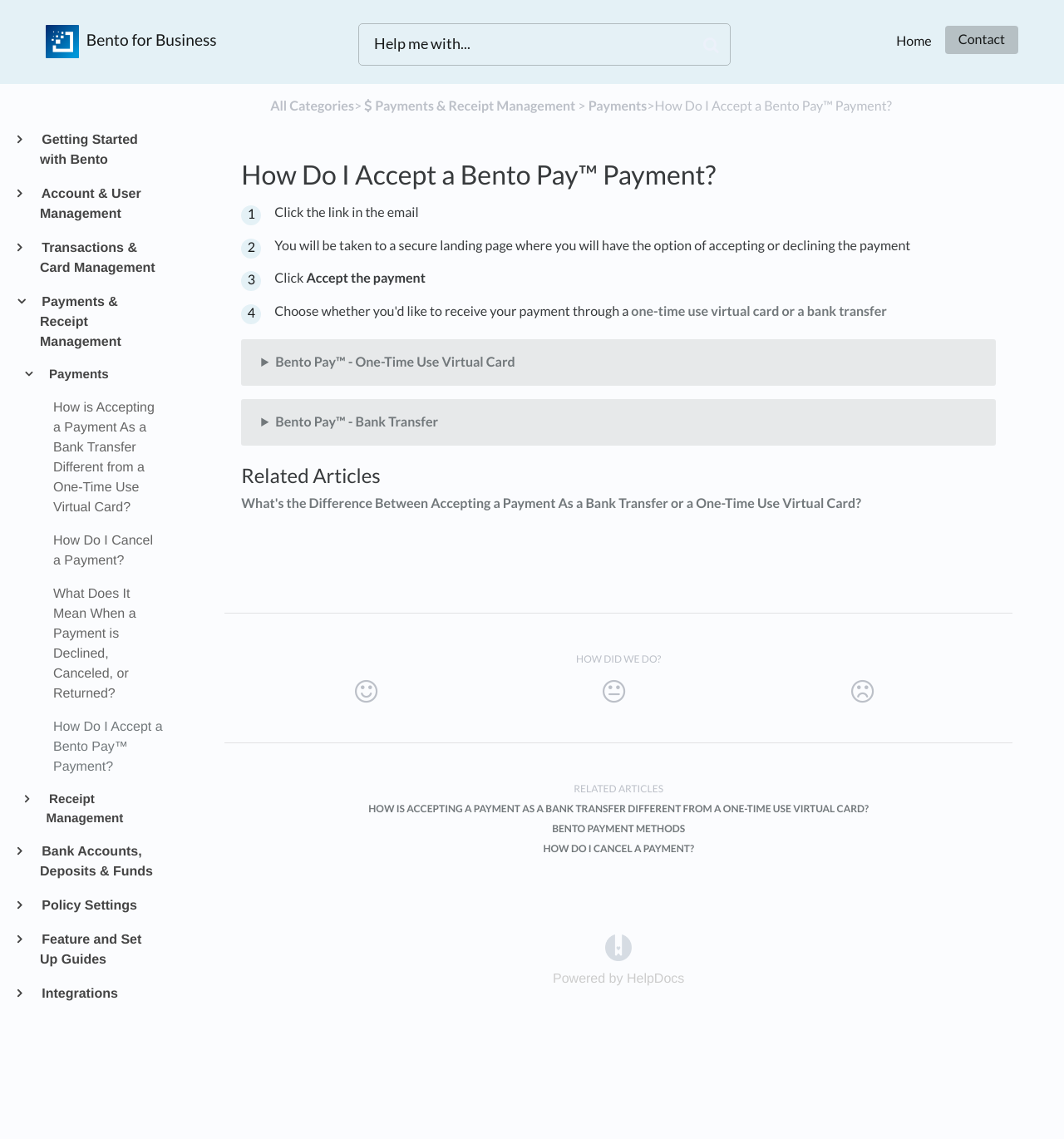Please find the bounding box coordinates of the section that needs to be clicked to achieve this instruction: "Click the 'Feedback' button".

[0.227, 0.589, 0.461, 0.626]